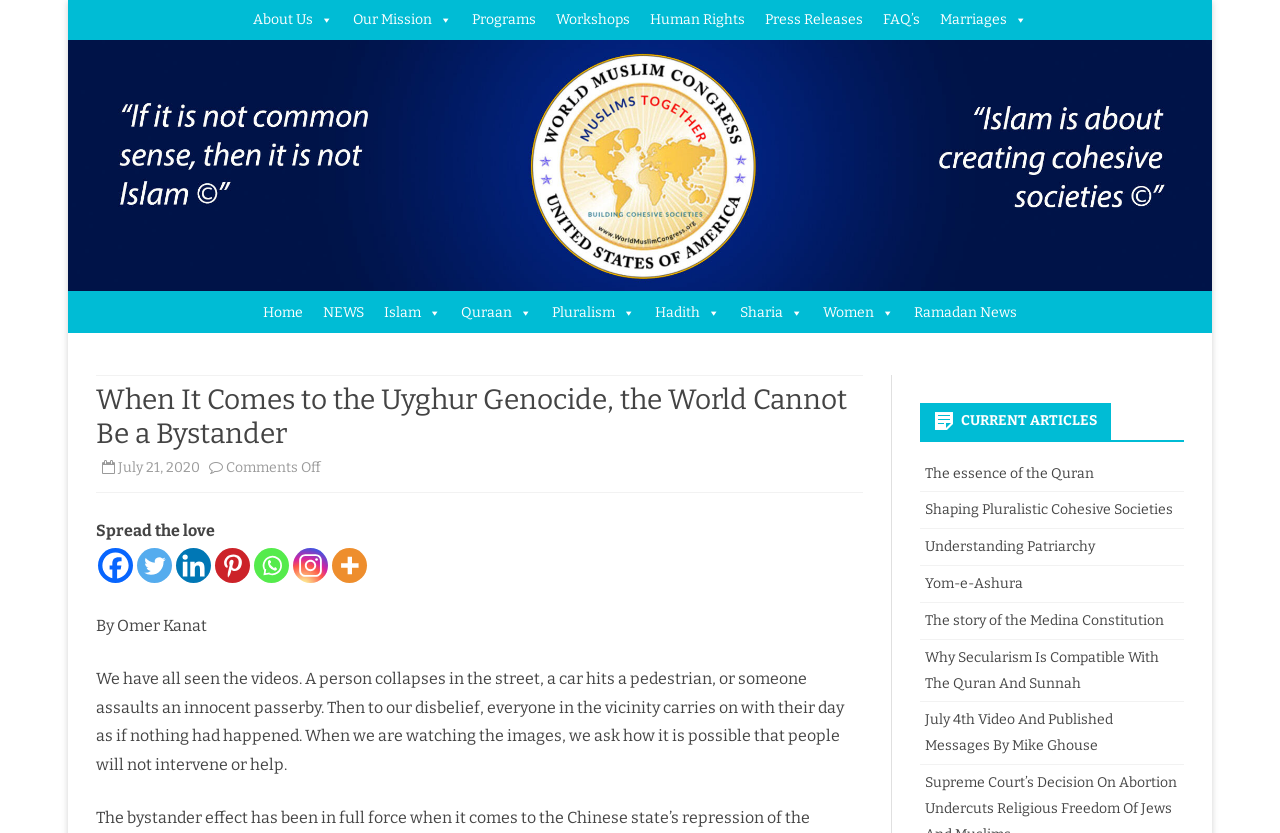Please identify the bounding box coordinates of the clickable region that I should interact with to perform the following instruction: "Share on Facebook". The coordinates should be expressed as four float numbers between 0 and 1, i.e., [left, top, right, bottom].

[0.077, 0.657, 0.104, 0.699]